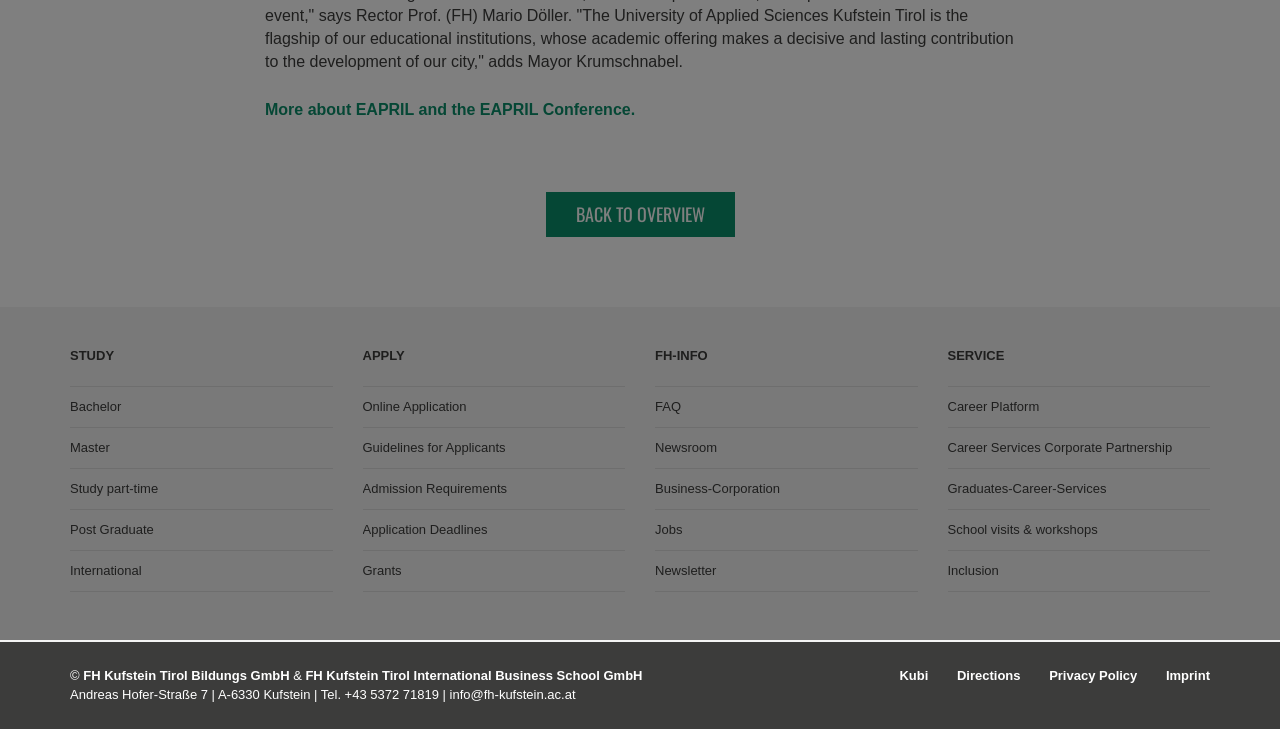Please determine the bounding box coordinates of the element to click on in order to accomplish the following task: "Read the news". Ensure the coordinates are four float numbers ranging from 0 to 1, i.e., [left, top, right, bottom].

[0.512, 0.604, 0.56, 0.624]